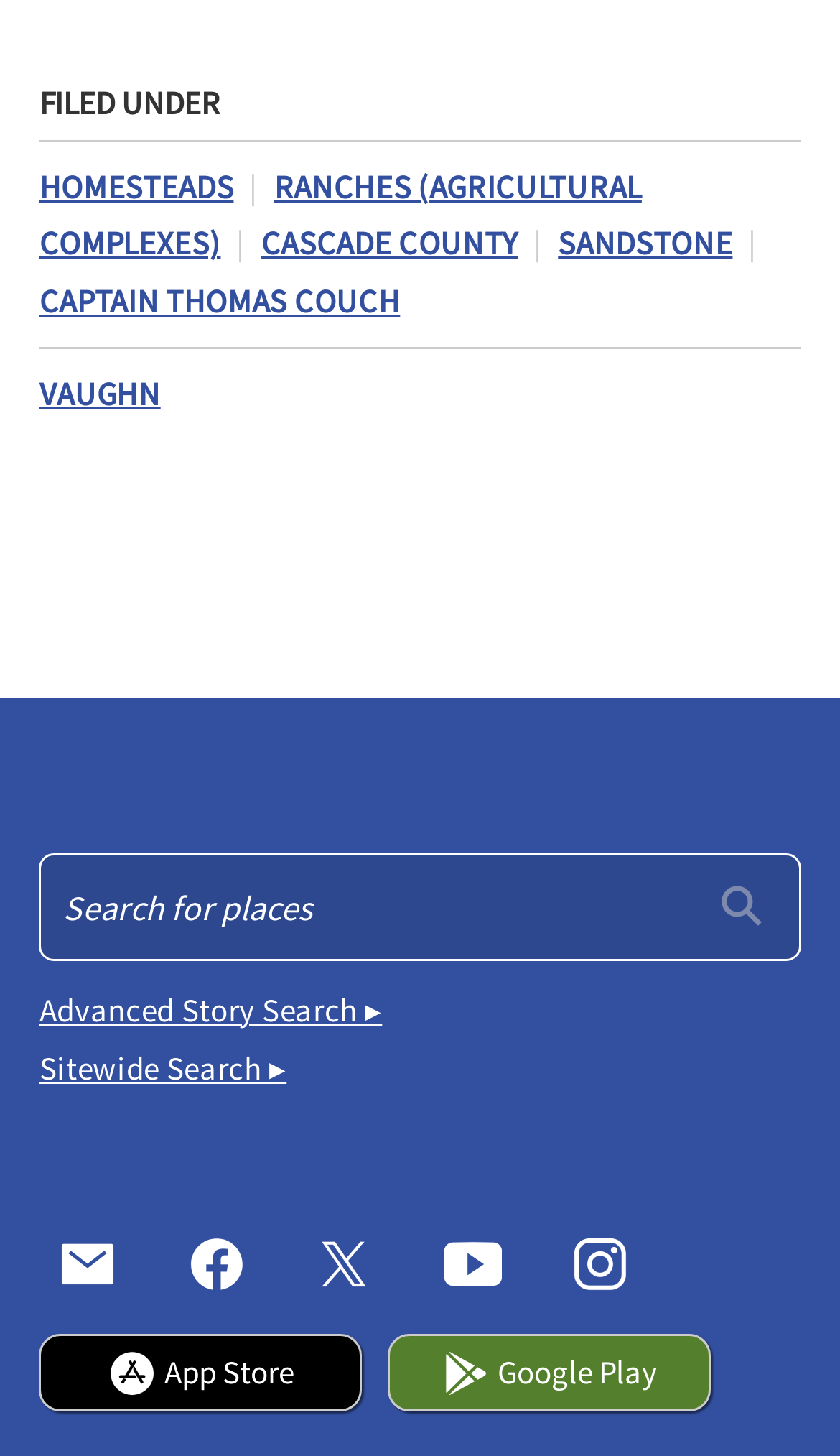Determine the bounding box coordinates of the region that needs to be clicked to achieve the task: "Visit the 'CASCADE COUNTY' page".

[0.311, 0.153, 0.616, 0.181]